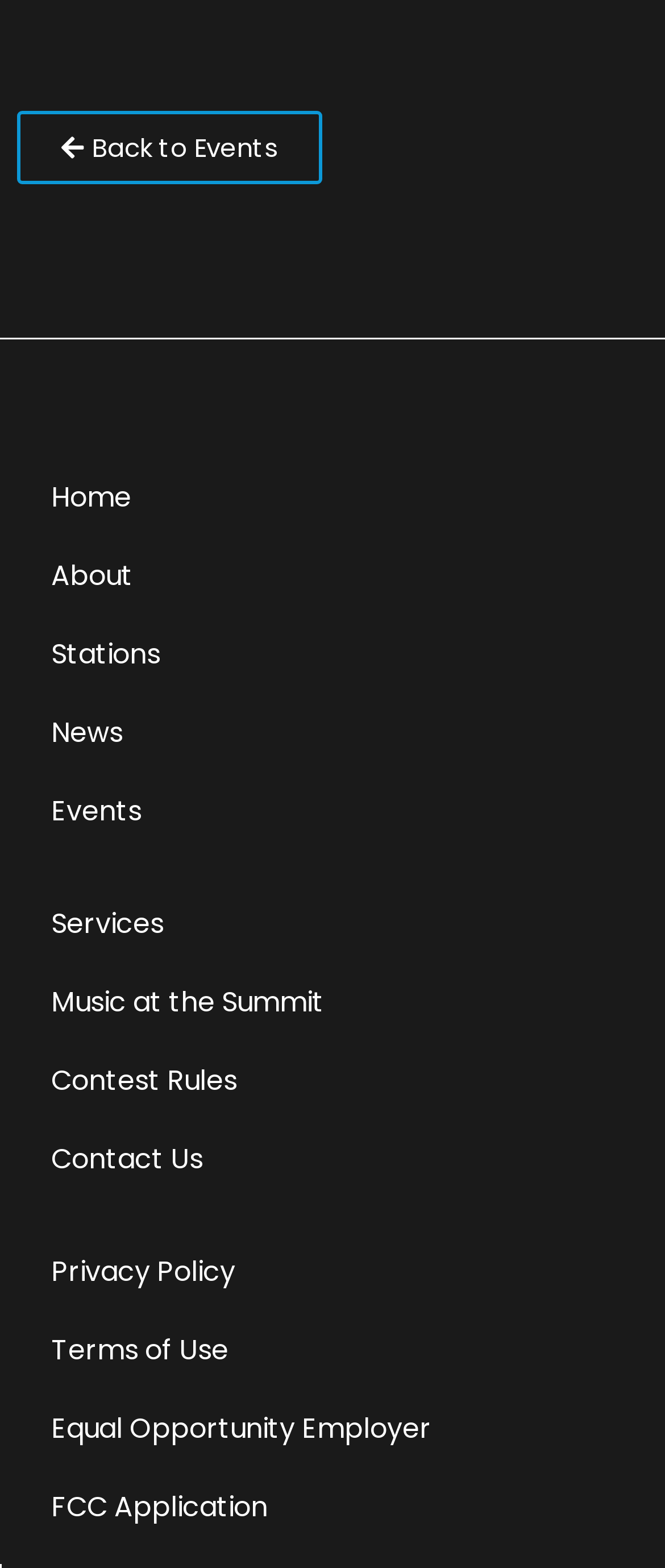Determine the bounding box coordinates of the clickable element to achieve the following action: 'learn about the station'. Provide the coordinates as four float values between 0 and 1, formatted as [left, top, right, bottom].

[0.026, 0.392, 0.974, 0.442]